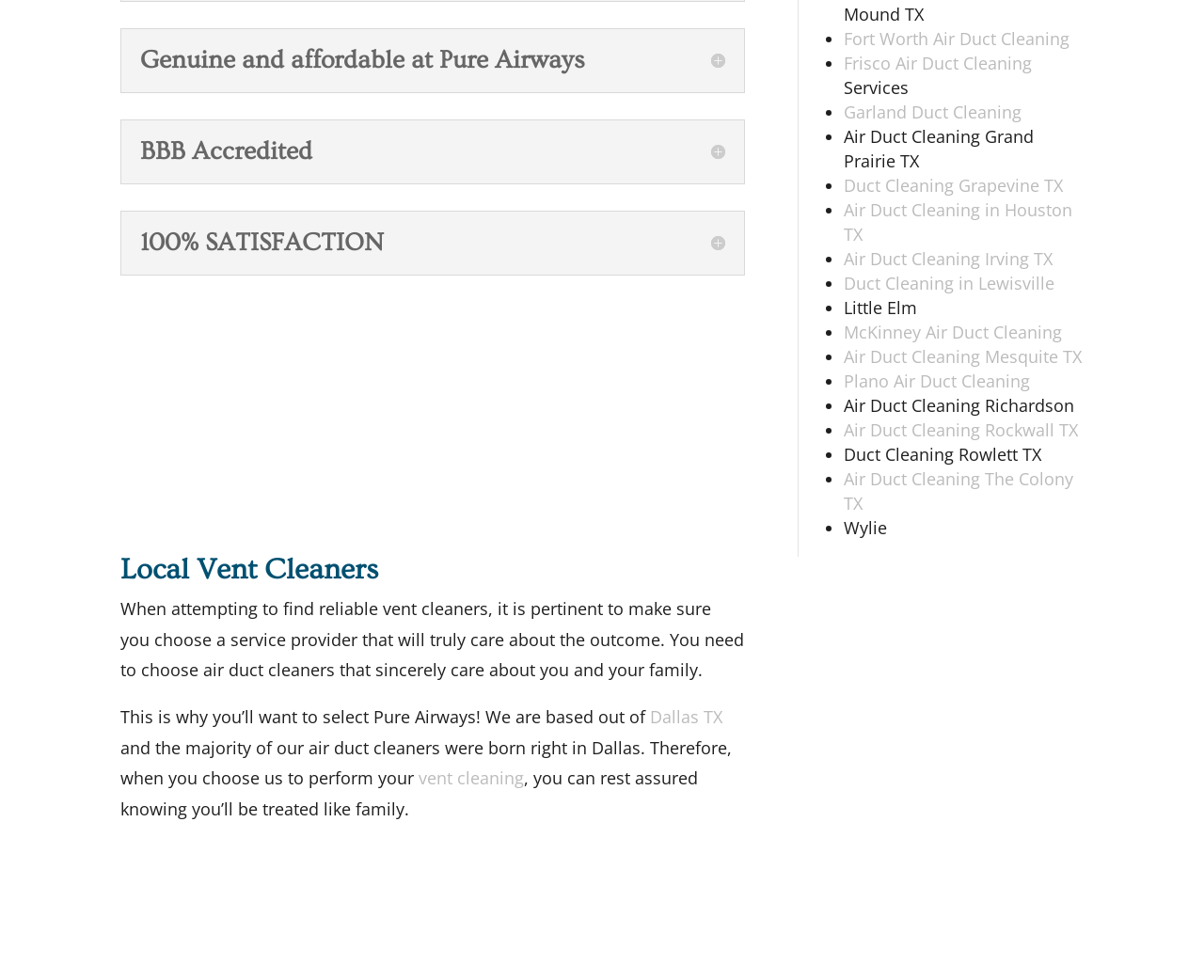Find and indicate the bounding box coordinates of the region you should select to follow the given instruction: "Click on 'Dallas TX'".

[0.54, 0.72, 0.6, 0.743]